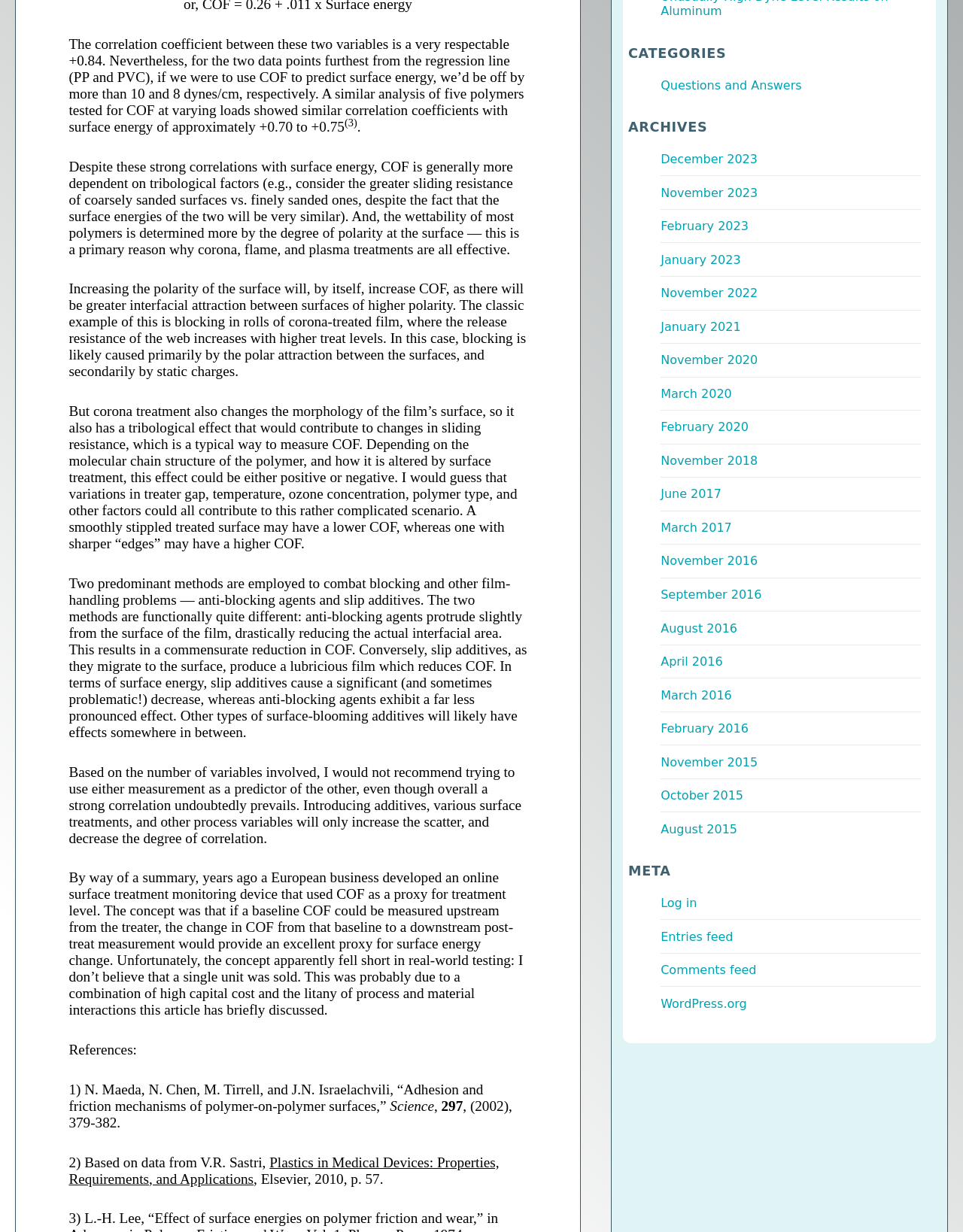Identify and provide the bounding box coordinates of the UI element described: "WordPress.org". The coordinates should be formatted as [left, top, right, bottom], with each number being a float between 0 and 1.

[0.686, 0.809, 0.776, 0.82]